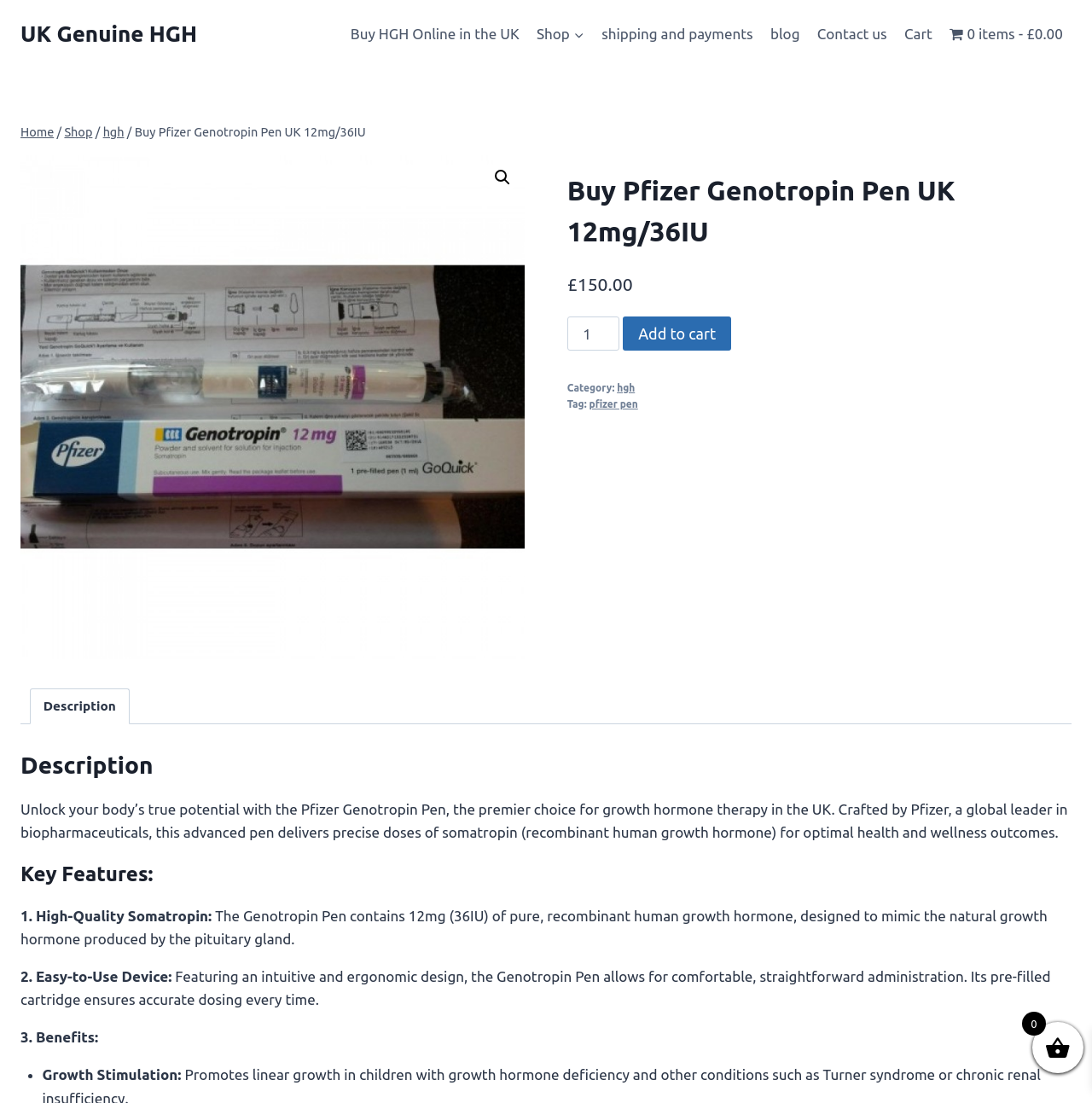Use the details in the image to answer the question thoroughly: 
What is the benefit of using the Pfizer Genotropin Pen?

I found the benefit of using the Pfizer Genotropin Pen by reading the static text element that says '• Growth Stimulation:' which is located in the 'Benefits' section.